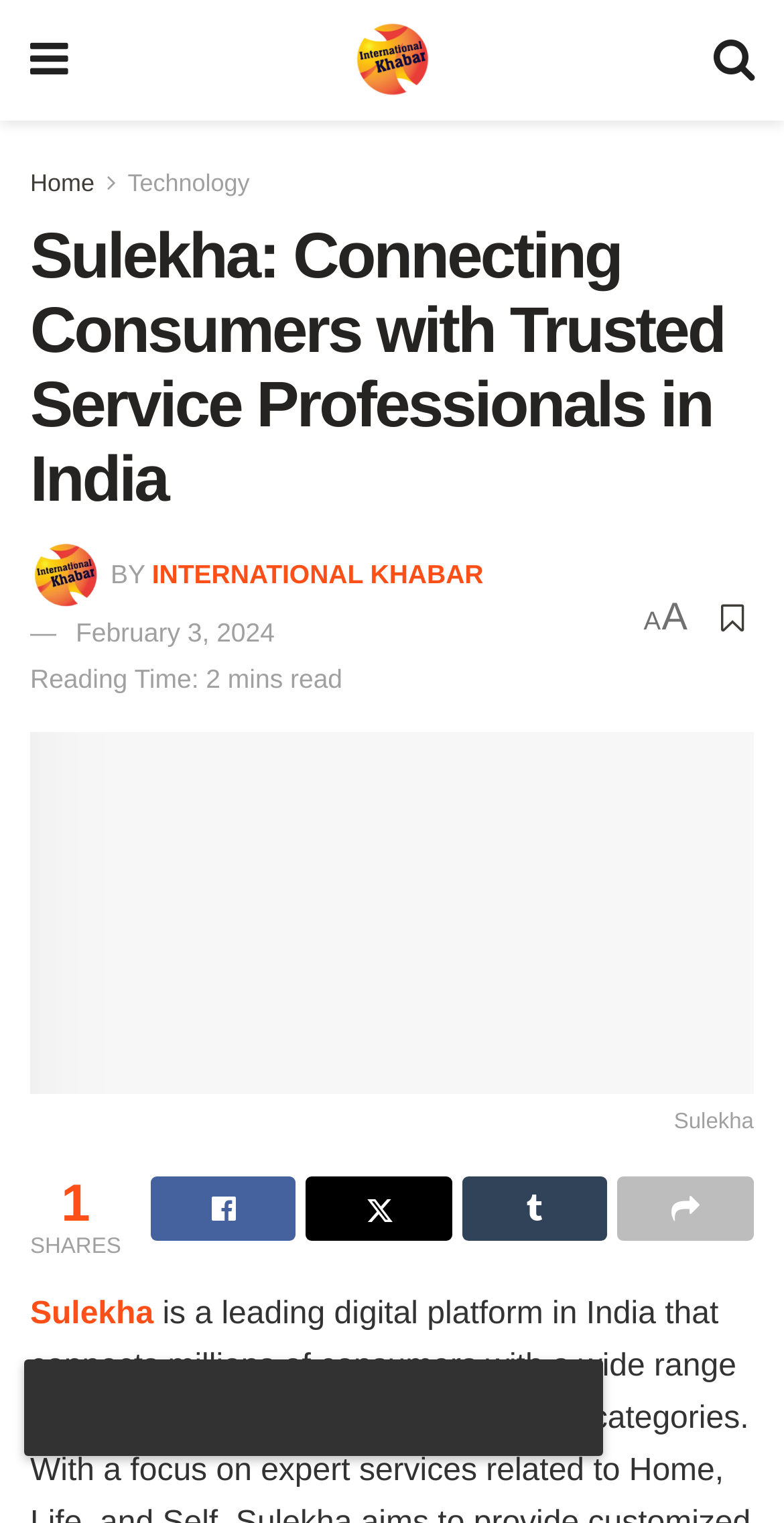Please specify the bounding box coordinates of the area that should be clicked to accomplish the following instruction: "Click the Home link". The coordinates should consist of four float numbers between 0 and 1, i.e., [left, top, right, bottom].

[0.038, 0.111, 0.121, 0.129]